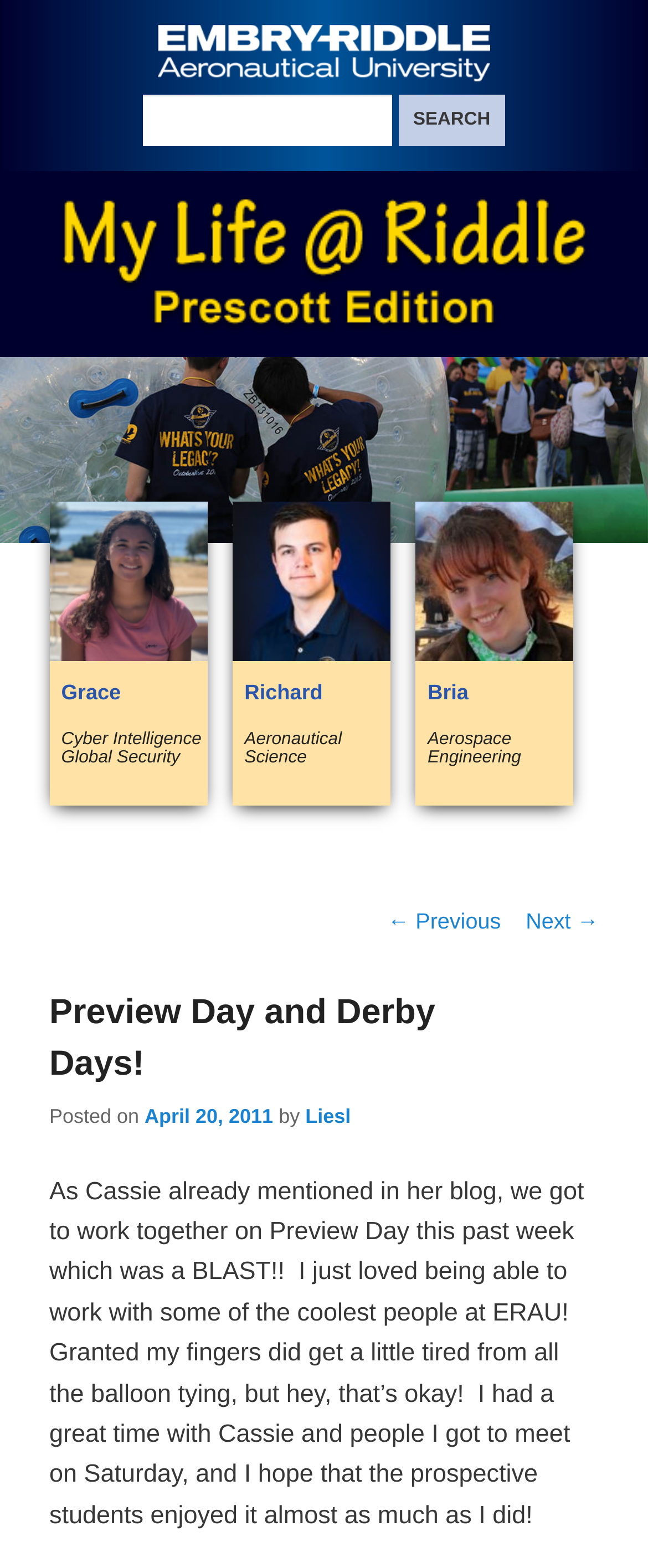Locate the bounding box for the described UI element: "Timing belts and chains". Ensure the coordinates are four float numbers between 0 and 1, formatted as [left, top, right, bottom].

None